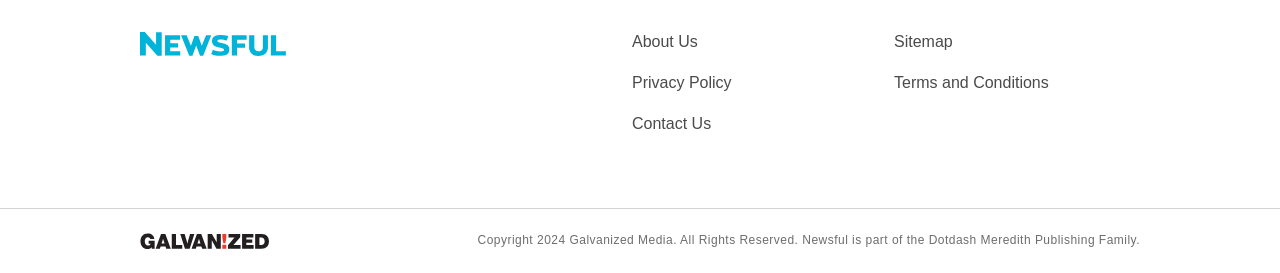Provide a short, one-word or phrase answer to the question below:
What is the name of the website?

Newsful